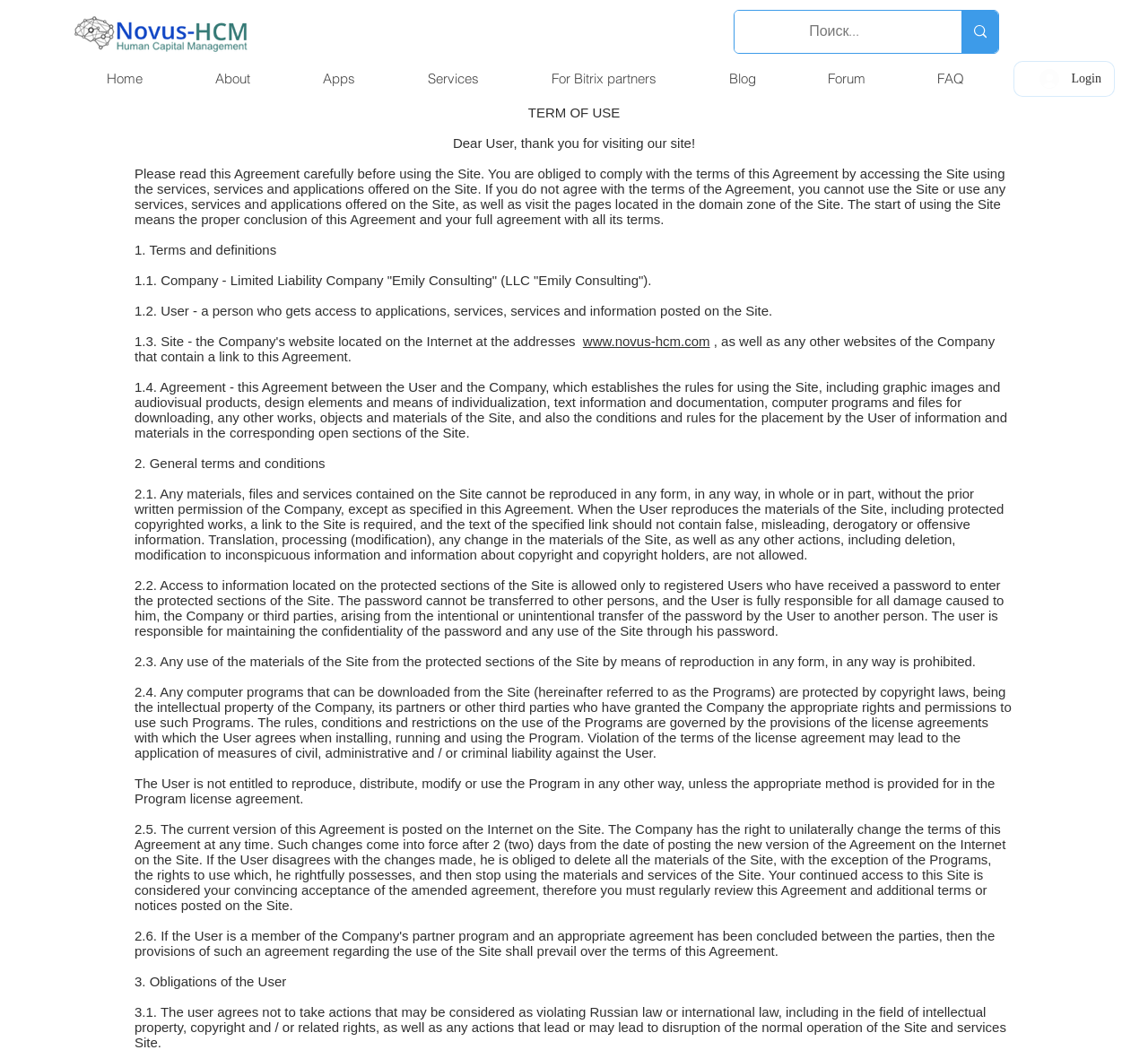Please determine the bounding box coordinates for the element with the description: "Blog".

[0.603, 0.061, 0.689, 0.09]